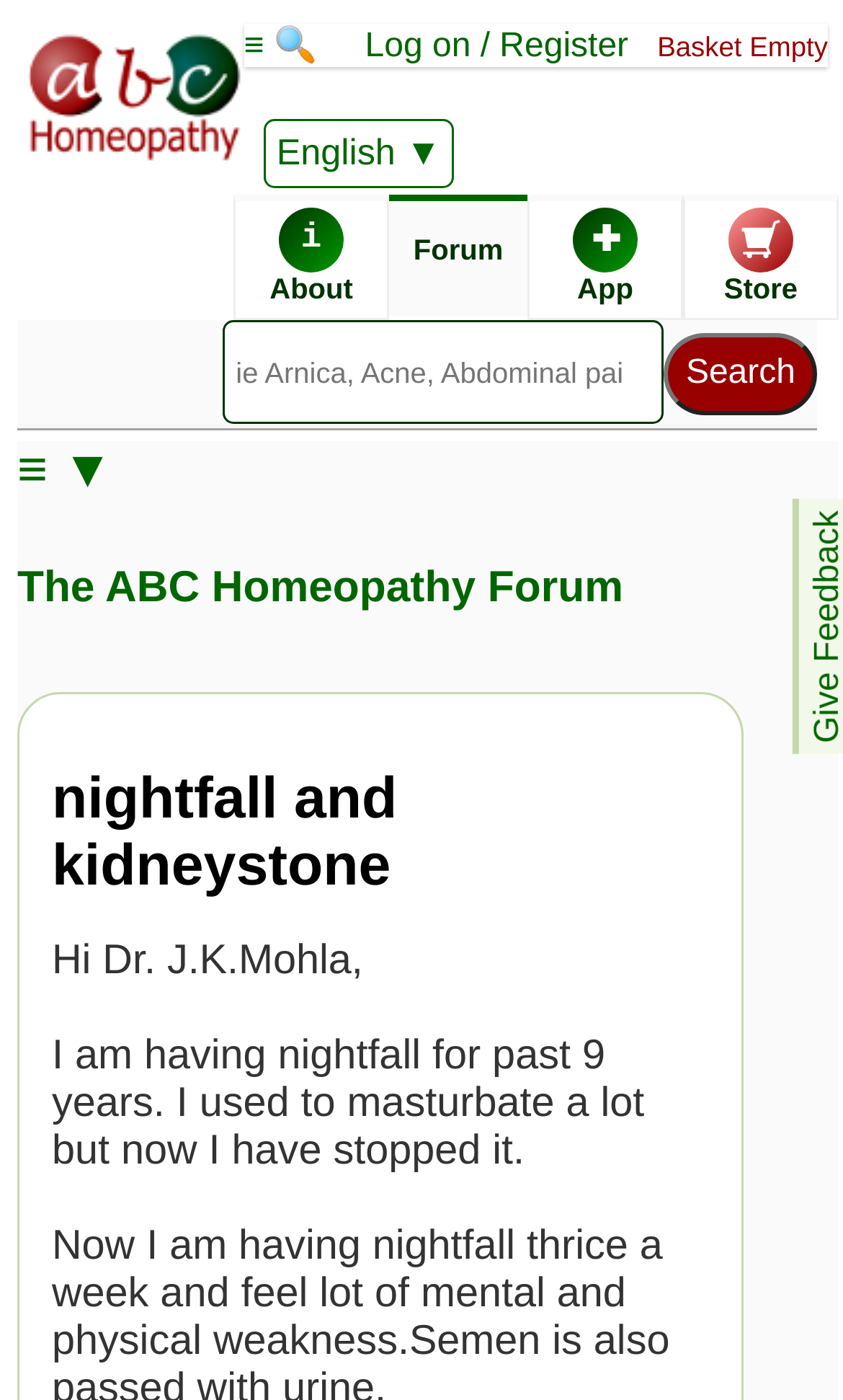Determine the bounding box of the UI component based on this description: "i About Homeopathics". The bounding box coordinates should be four float values between 0 and 1, i.e., [left, top, right, bottom].

[0.277, 0.139, 0.462, 0.229]